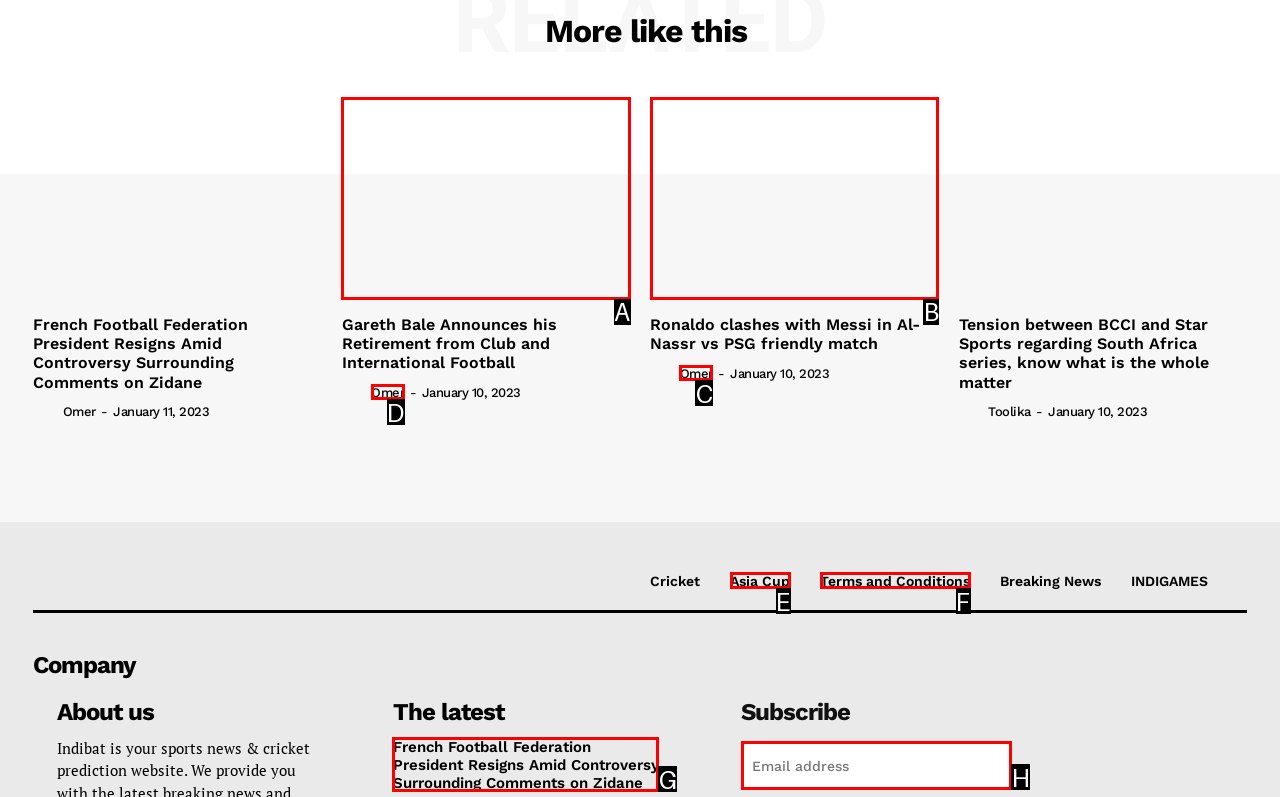From the given options, find the HTML element that fits the description: aria-label="email" name="email" placeholder="Email address". Reply with the letter of the chosen element.

H